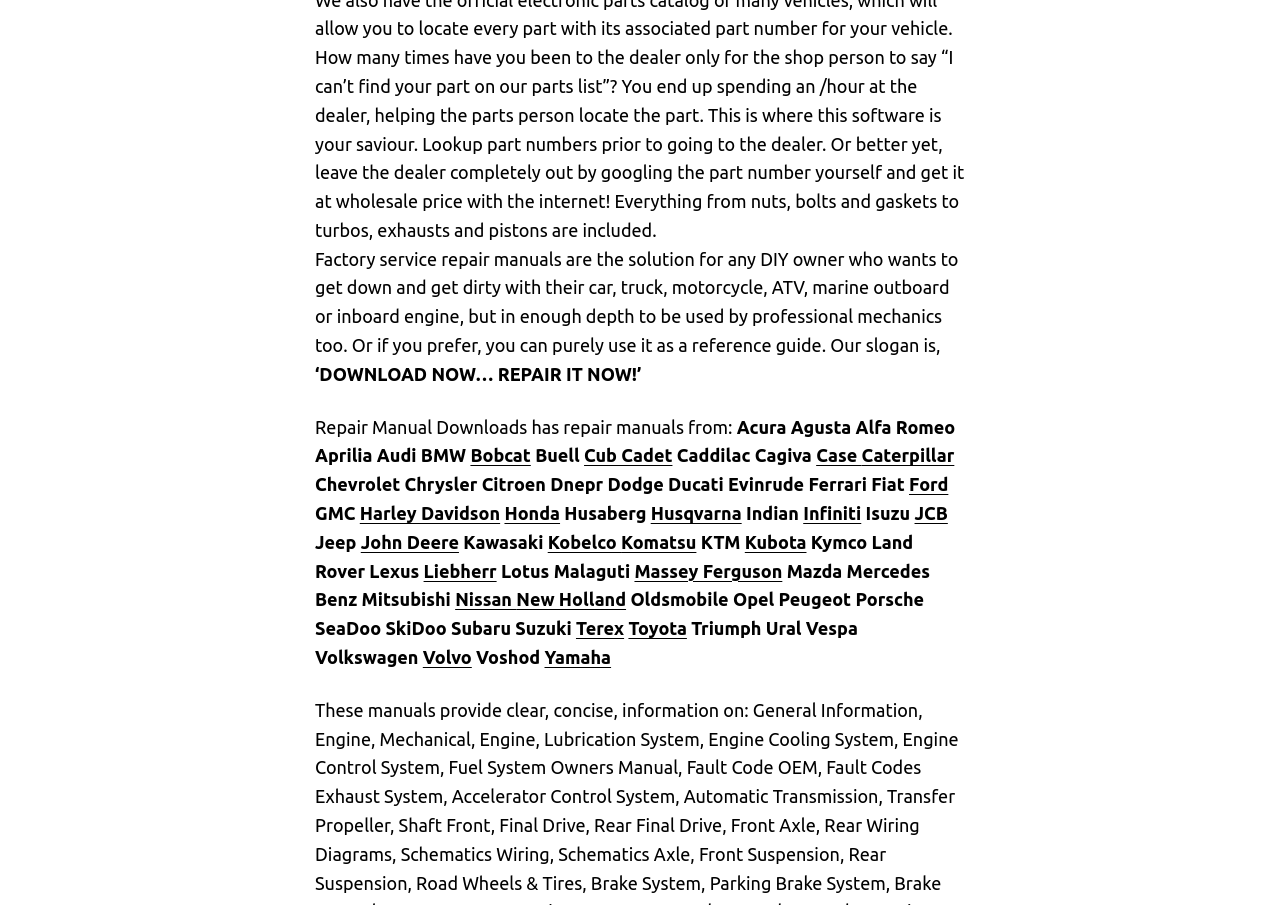Determine the bounding box coordinates of the clickable element to complete this instruction: "Click on the 'Bobcat' link". Provide the coordinates in the format of four float numbers between 0 and 1, [left, top, right, bottom].

[0.368, 0.492, 0.415, 0.514]